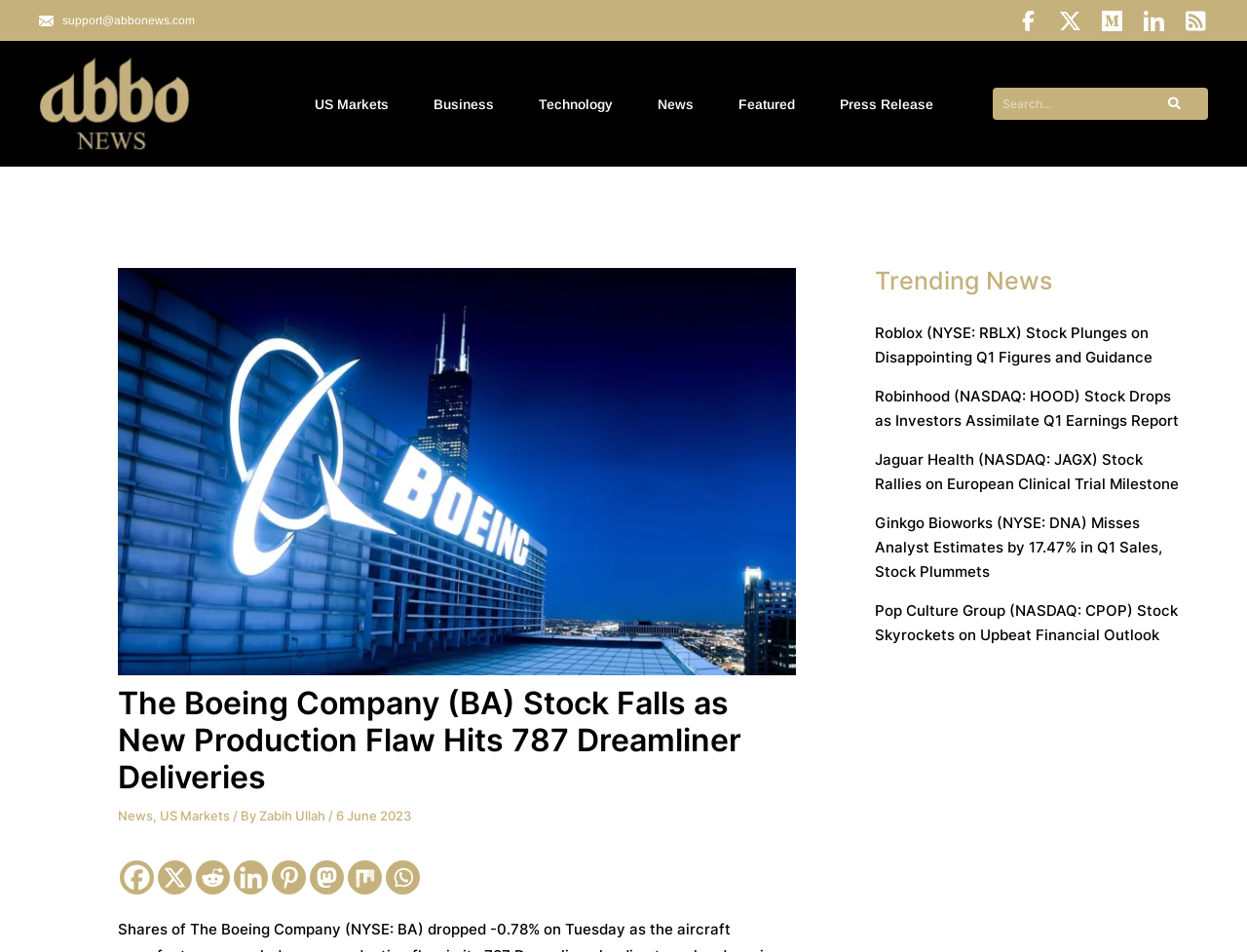Please identify the bounding box coordinates of the element's region that I should click in order to complete the following instruction: "Read article about Boeing Company". The bounding box coordinates consist of four float numbers between 0 and 1, i.e., [left, top, right, bottom].

[0.095, 0.719, 0.638, 0.837]